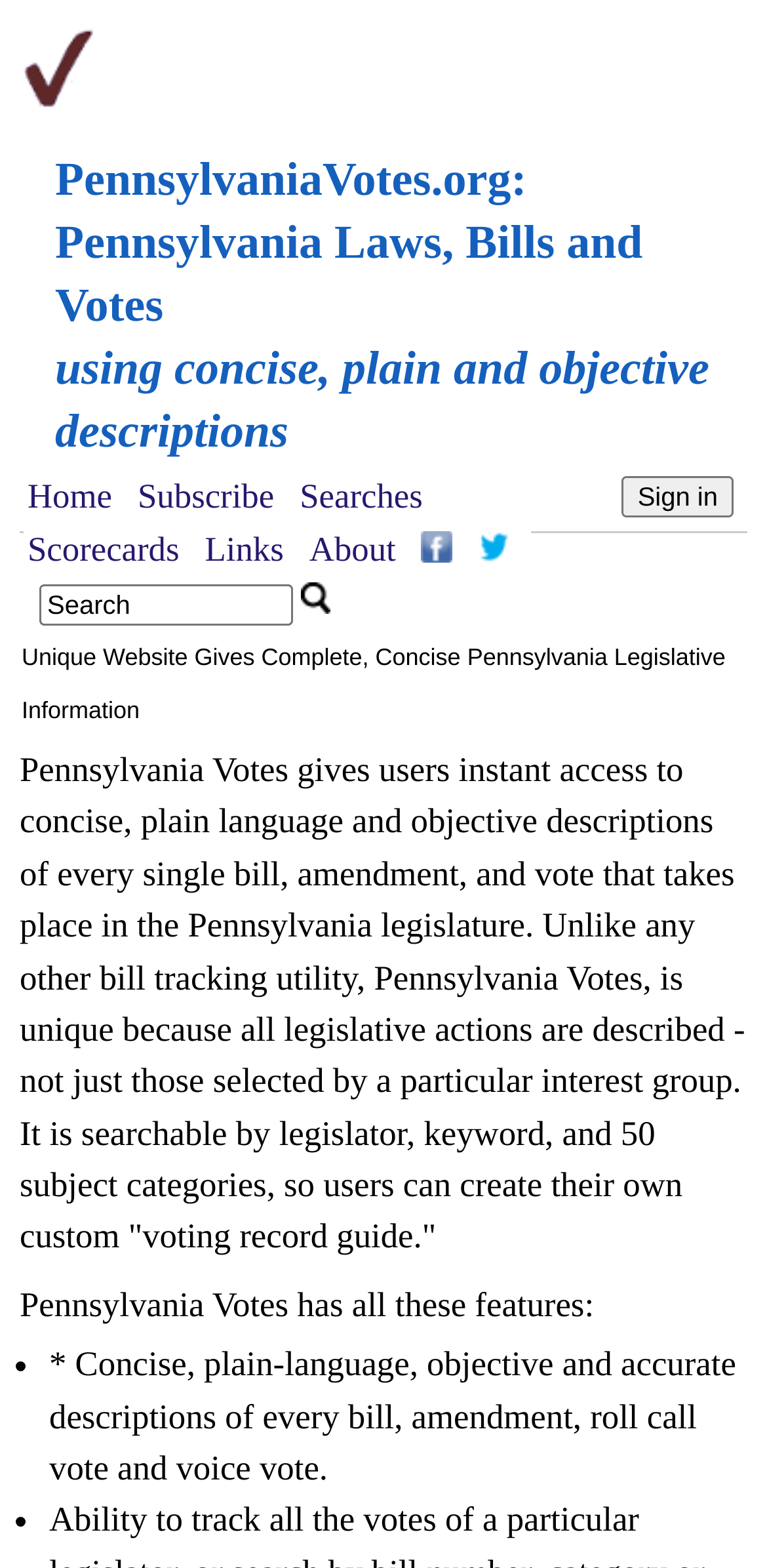Please examine the image and answer the question with a detailed explanation:
What features does Pennsylvania Votes have?

Pennsylvania Votes has several features, including concise, plain-language, and objective descriptions of every bill, amendment, and vote, as well as search functionality by legislator, keyword, and subject category, making it a comprehensive resource for legislative information.